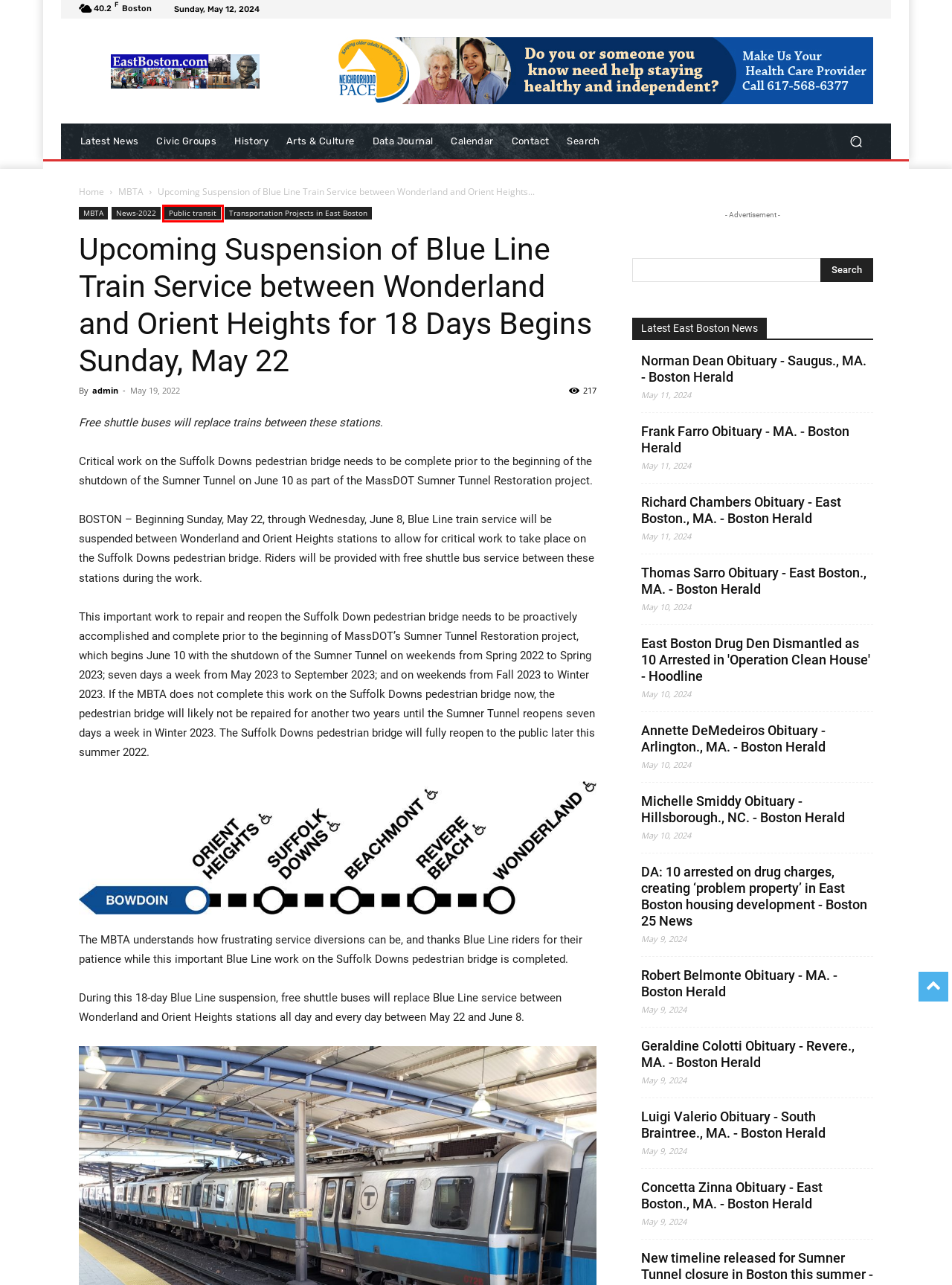Please examine the screenshot provided, which contains a red bounding box around a UI element. Select the webpage description that most accurately describes the new page displayed after clicking the highlighted element. Here are the candidates:
A. News-2022 | EastBoston.com
B. Search | EastBoston.com
C. Transportation Projects in East Boston | EastBoston.com
D. Public transit | EastBoston.com
E. Community Calendar | EastBoston.com
F. News - EastBoston.com News EastBoston.com
G. History | EastBoston.com
H. MBTA | EastBoston.com

D